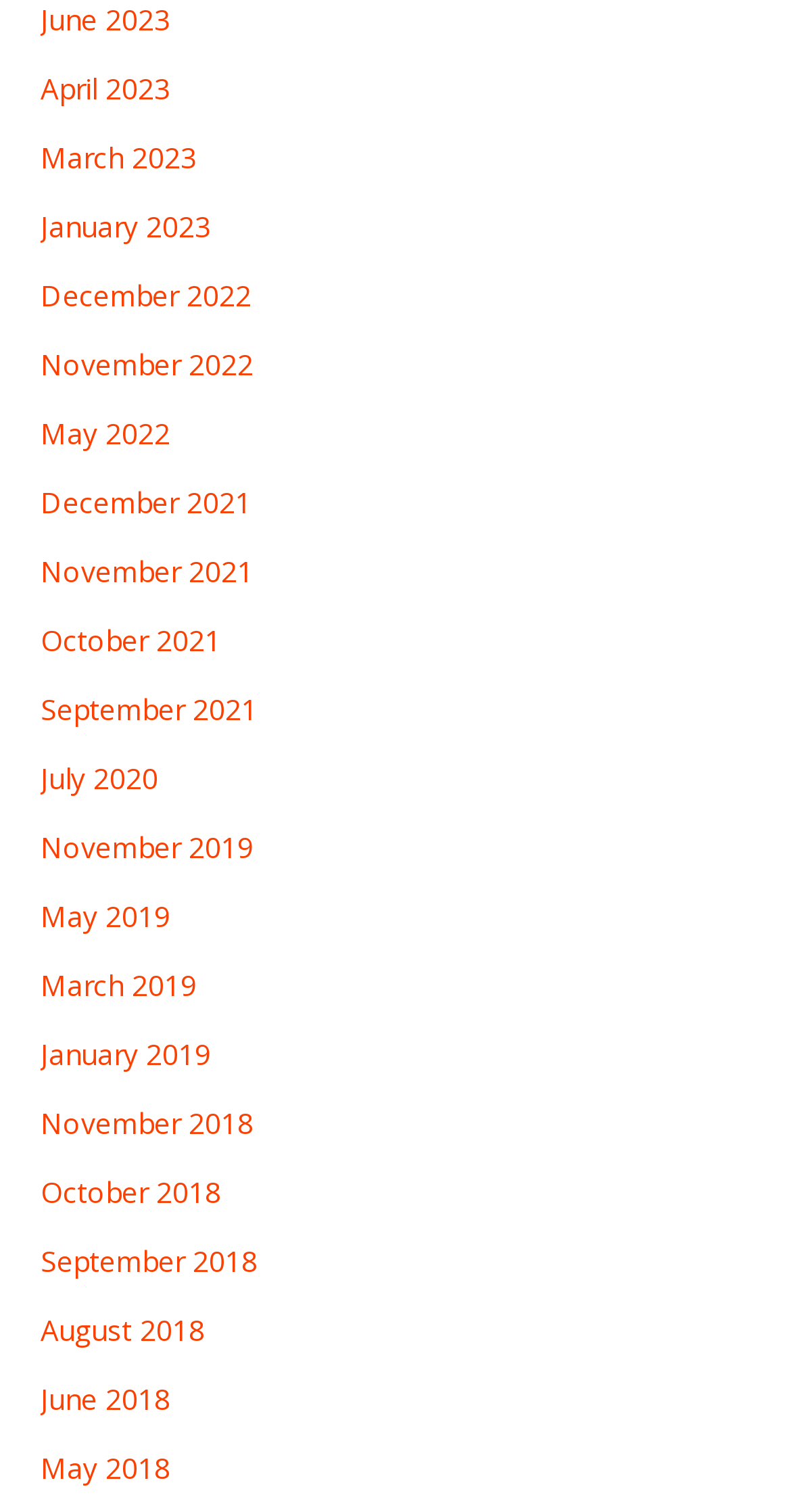Please answer the following question using a single word or phrase: How many links are available for the year 2023?

4